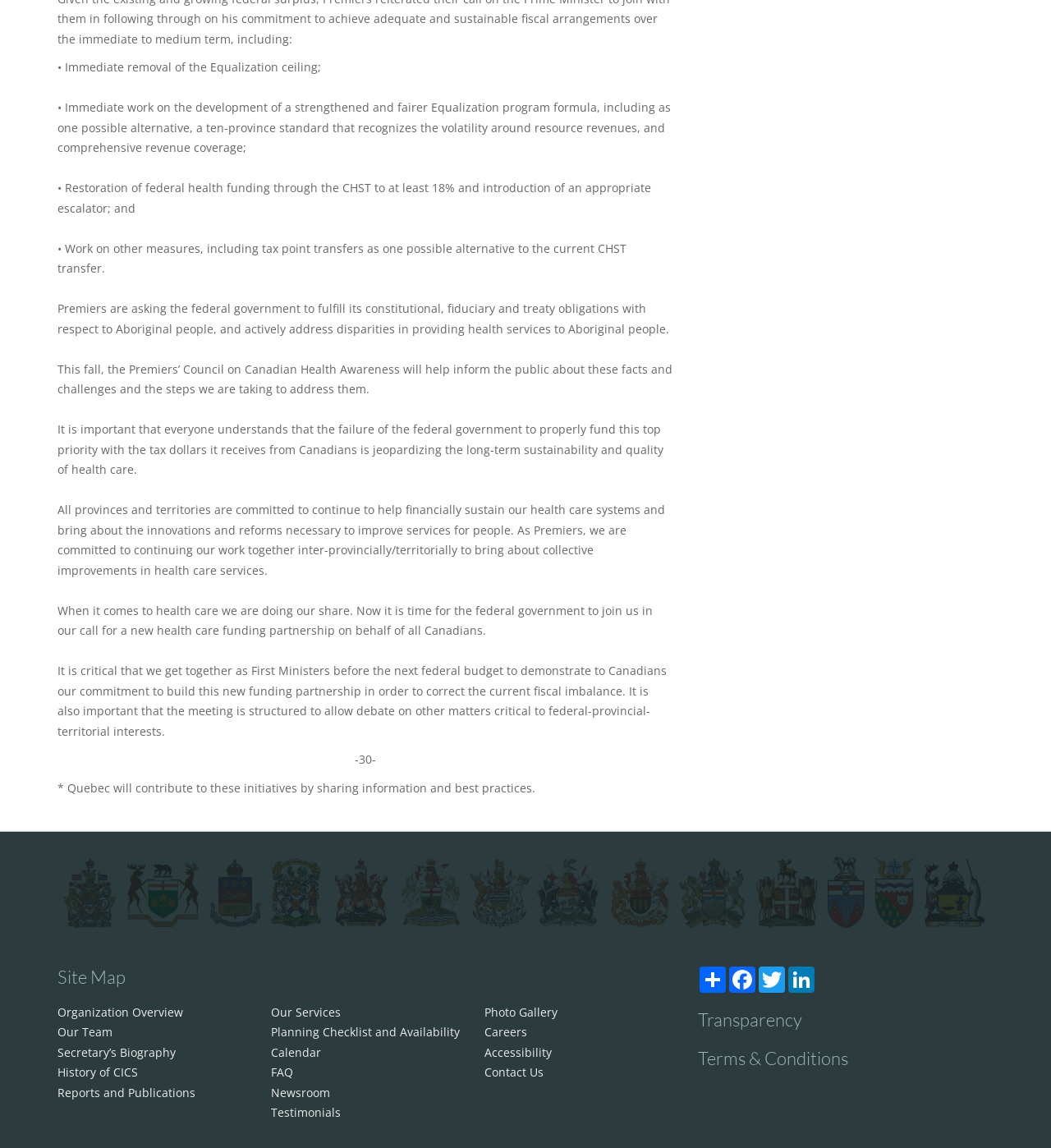Identify the bounding box for the described UI element. Provide the coordinates in (top-left x, top-left y, bottom-right x, bottom-right y) format with values ranging from 0 to 1: Twitter

[0.72, 0.842, 0.748, 0.865]